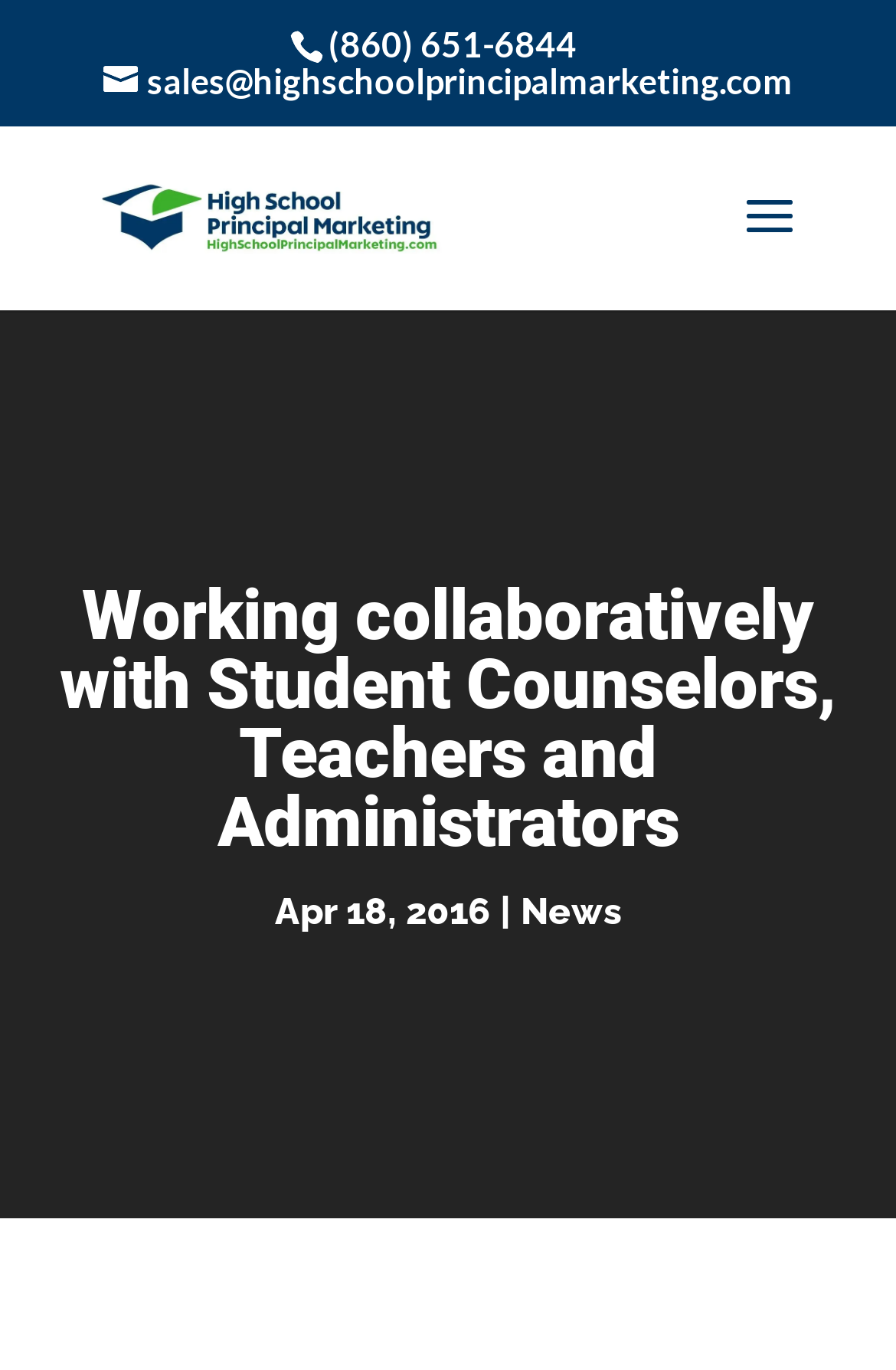What is the email address on the webpage?
Analyze the image and provide a thorough answer to the question.

I found the email address by looking at the link element with the bounding box coordinates [0.115, 0.044, 0.885, 0.074], which contains the text 'sales@highschoolprincipalmarketing.com'.